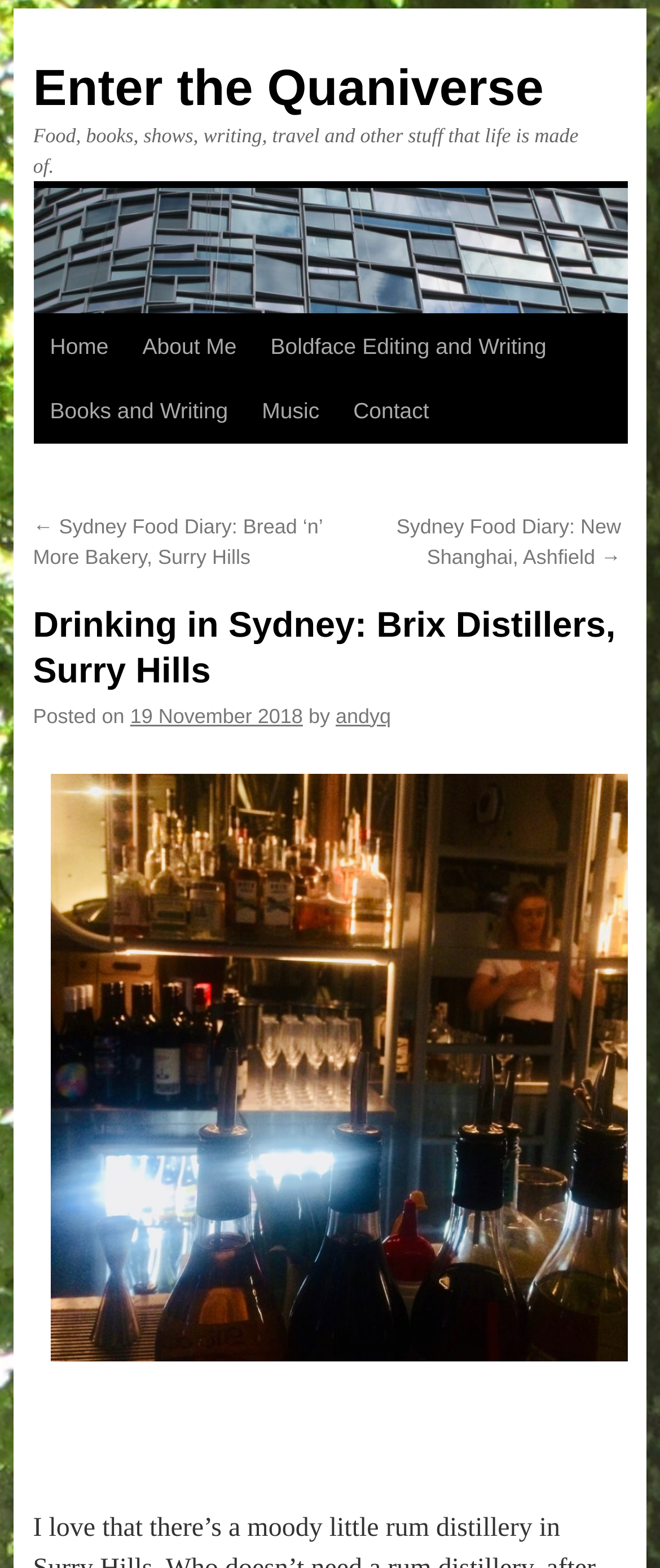Generate the main heading text from the webpage.

Drinking in Sydney: Brix Distillers, Surry Hills